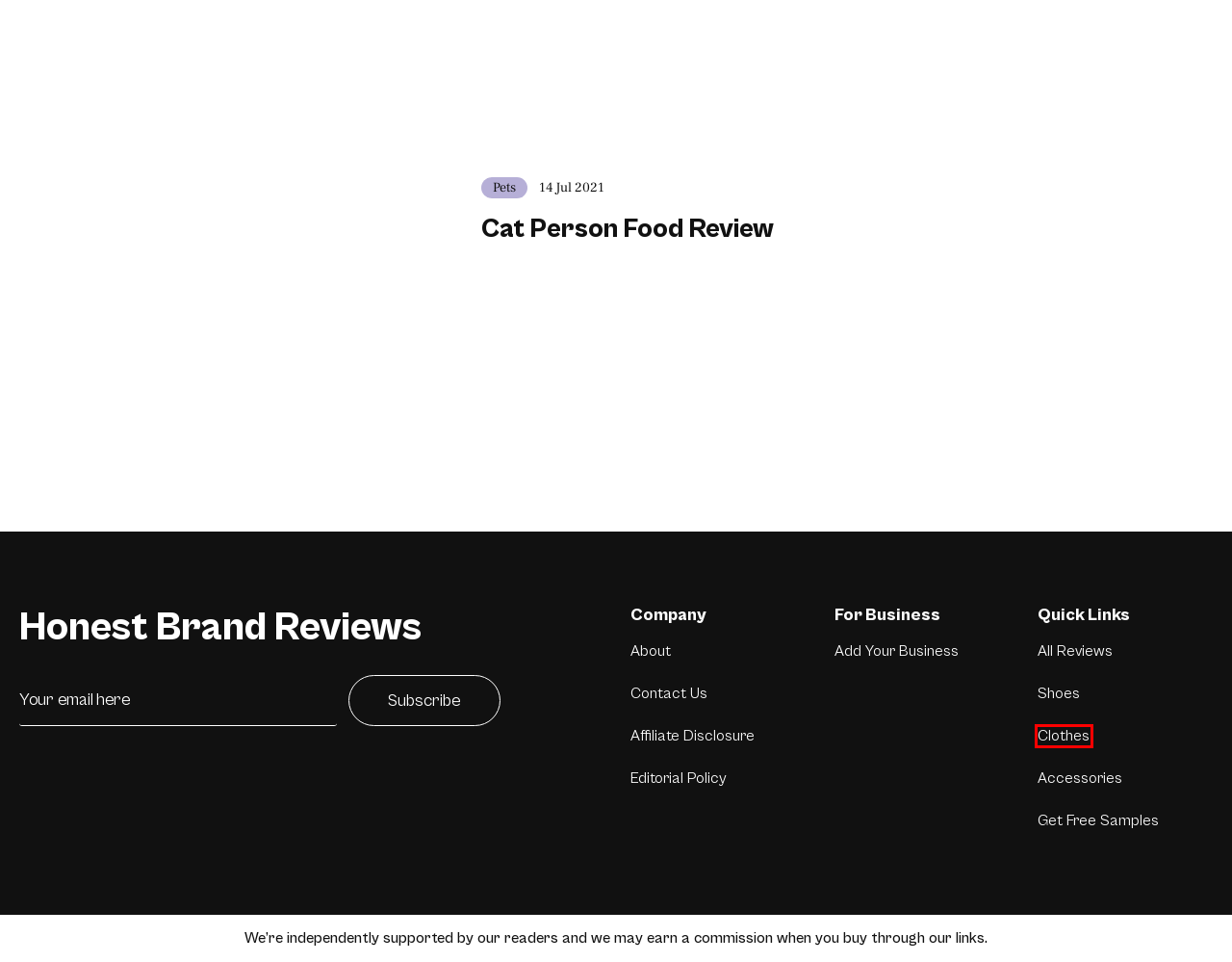Examine the webpage screenshot and identify the UI element enclosed in the red bounding box. Pick the webpage description that most accurately matches the new webpage after clicking the selected element. Here are the candidates:
A. Cat Person Food Review - Must Read This Before Buying
B. Build Trust Online - Honest Brand Reviews
C. Juilee Raje, Author at Honest Brand Reviews
D. Clothes Doctor Review - Must Read This Before Buying
E. FunnyFuzzy Review - Must Read This Before Buying
F. Contact Us - Honest Brand Reviews
G. Affiliate Disclosure - Honest Brand Reviews
H. Editorial Policy - Honest Brand Reviews

D